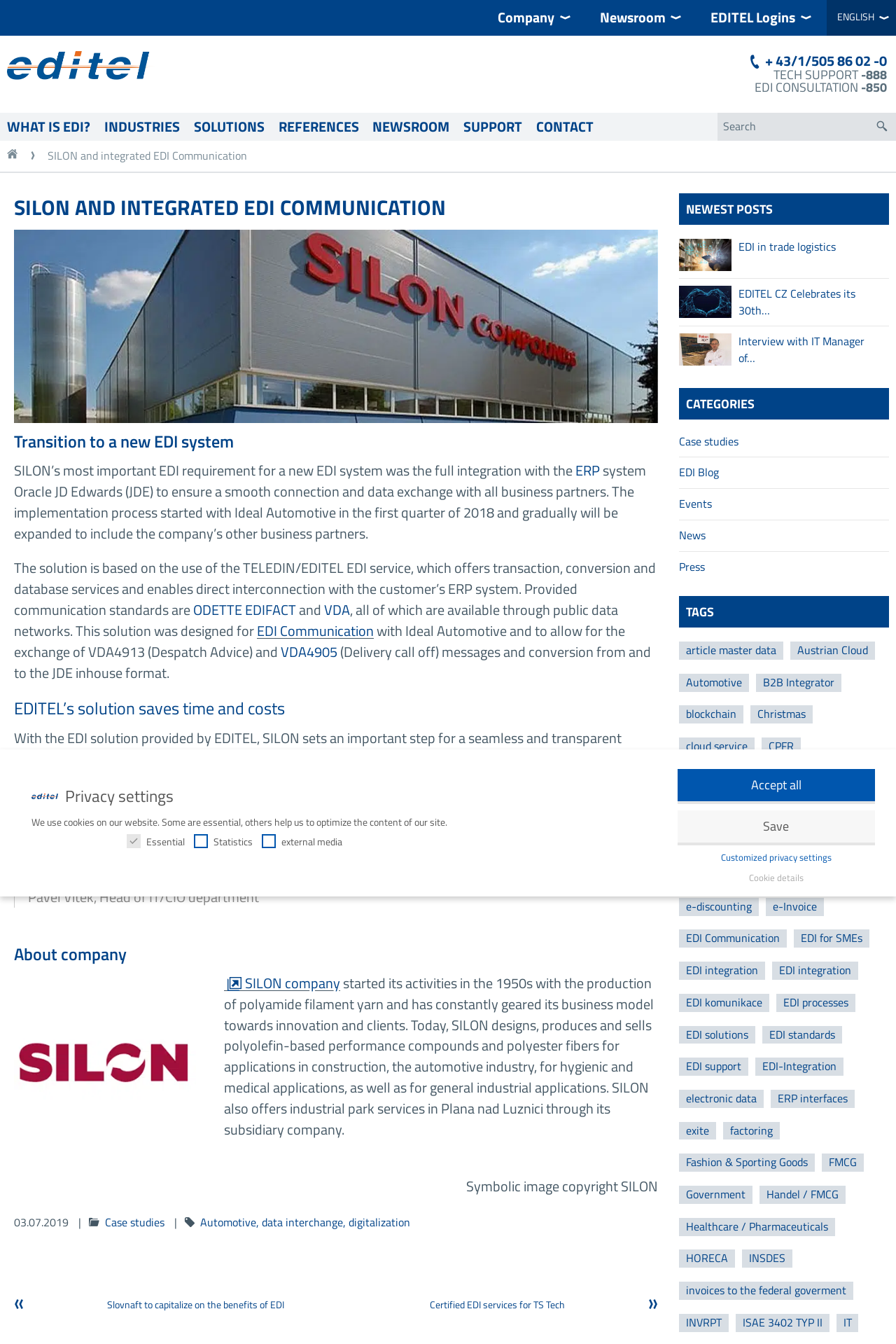Explain the webpage's design and content in an elaborate manner.

This webpage is about SILON and integrated EDI Communication, provided by EDITEL Group. At the top left corner, there is a logo of EDITEL, and next to it, there are several links, including "WHAT IS EDI?", "INDUSTRIES", "SOLUTIONS", "REFERENCES", "NEWSROOM", "SUPPORT", and "CONTACT". On the top right corner, there is a search box and a button with a search icon.

Below the top section, there is a heading "SILON AND INTEGRATED EDI COMMUNICATION" followed by an image of a company building. The main content of the webpage is divided into several sections. The first section describes SILON's EDI requirement, which is the full integration with Oracle JD Edwards to ensure seamless integration with trading partners. This section also mentions the implementation process of the EDI system, which started with Ideal Automotive in 2018 and will be expanded to include other business partners.

The second section explains the solution provided by EDITEL, which is based on the use of the TELEDIN/EDITEL EDI service. This service offers transaction, conversion, and database services and enables direct interconnection with the customer's ERP system. The section also mentions the communication standards used, including ODETTE, EDIFACT, and VDA.

The third section highlights the benefits of EDITEL's solution, which saves time and costs for SILON. The solution enables seamless and transparent supply chain management, increases the quality and reliability of service, and ultimately results in increased customer satisfaction.

The fourth section is a quote from Pavel Vítek, Head of IT/CIO department, who praises EDITEL's solution for communication with Ideal Automotive.

The fifth section is about SILON company, which started its activities in the 1950s and has constantly geared its business model towards innovation and clients. Today, SILON designs, produces, and sells polyolefin-based performance compounds and polyester fibers for various applications.

At the bottom of the webpage, there are several sections, including "NEWEST POSTS", "CATEGORIES", and "TAGS", which provide links to other articles and topics related to EDI, logistics, and digitalization.